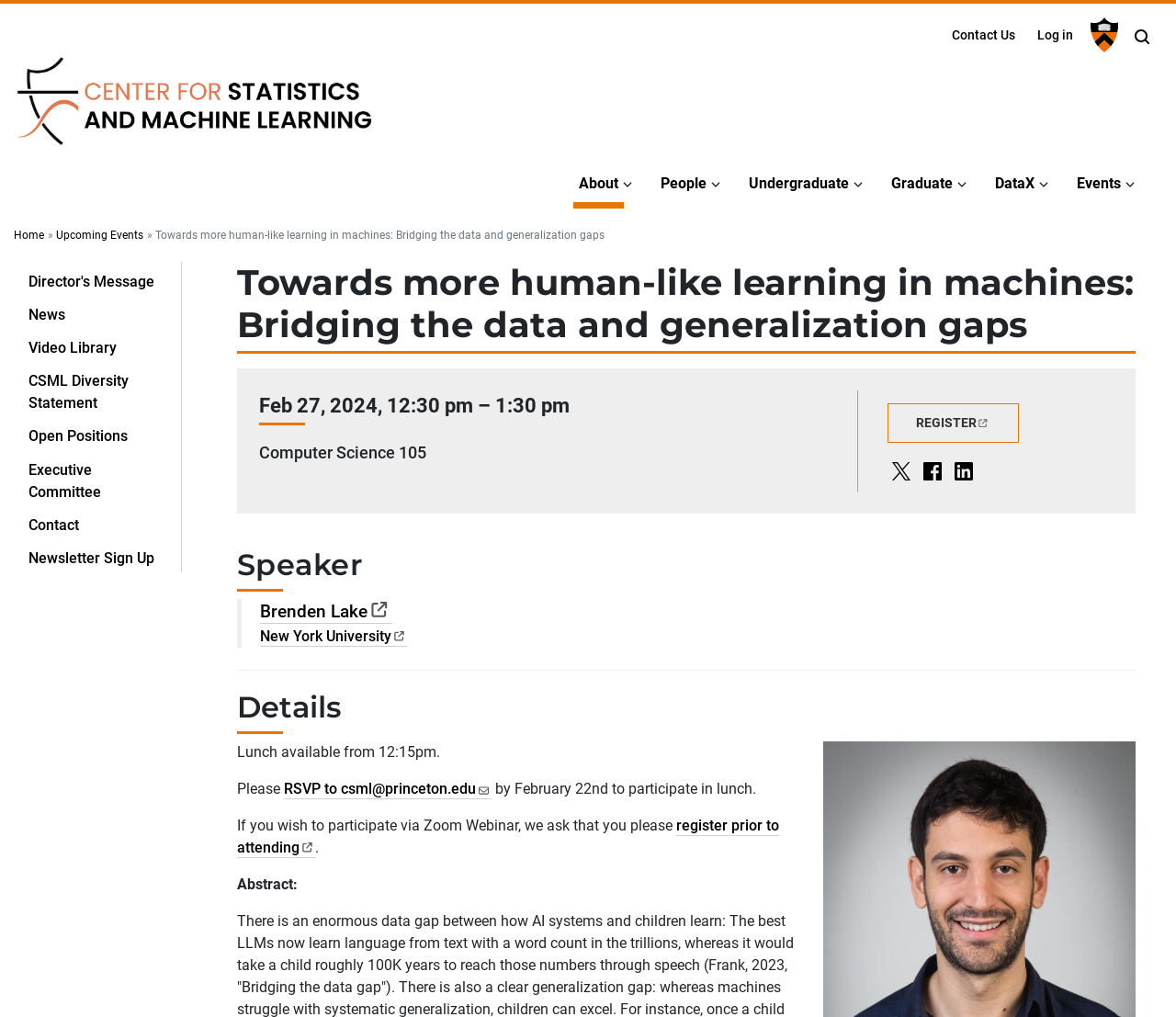Find the bounding box of the UI element described as follows: "GraduateSubmenu".

[0.81, 0.159, 0.826, 0.205]